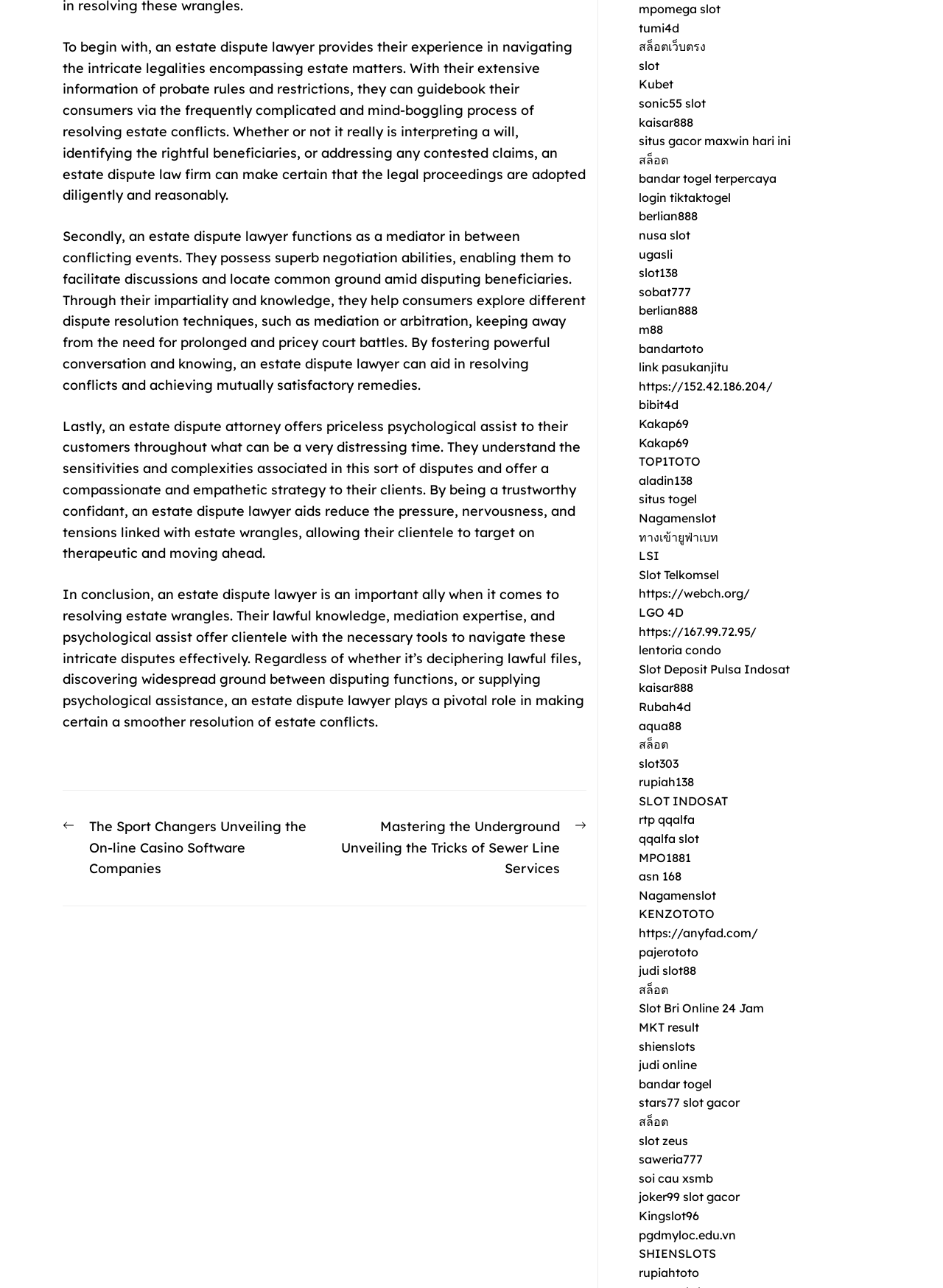Locate the bounding box coordinates of the element that should be clicked to execute the following instruction: "Go to 'tumi4d'".

[0.677, 0.016, 0.72, 0.027]